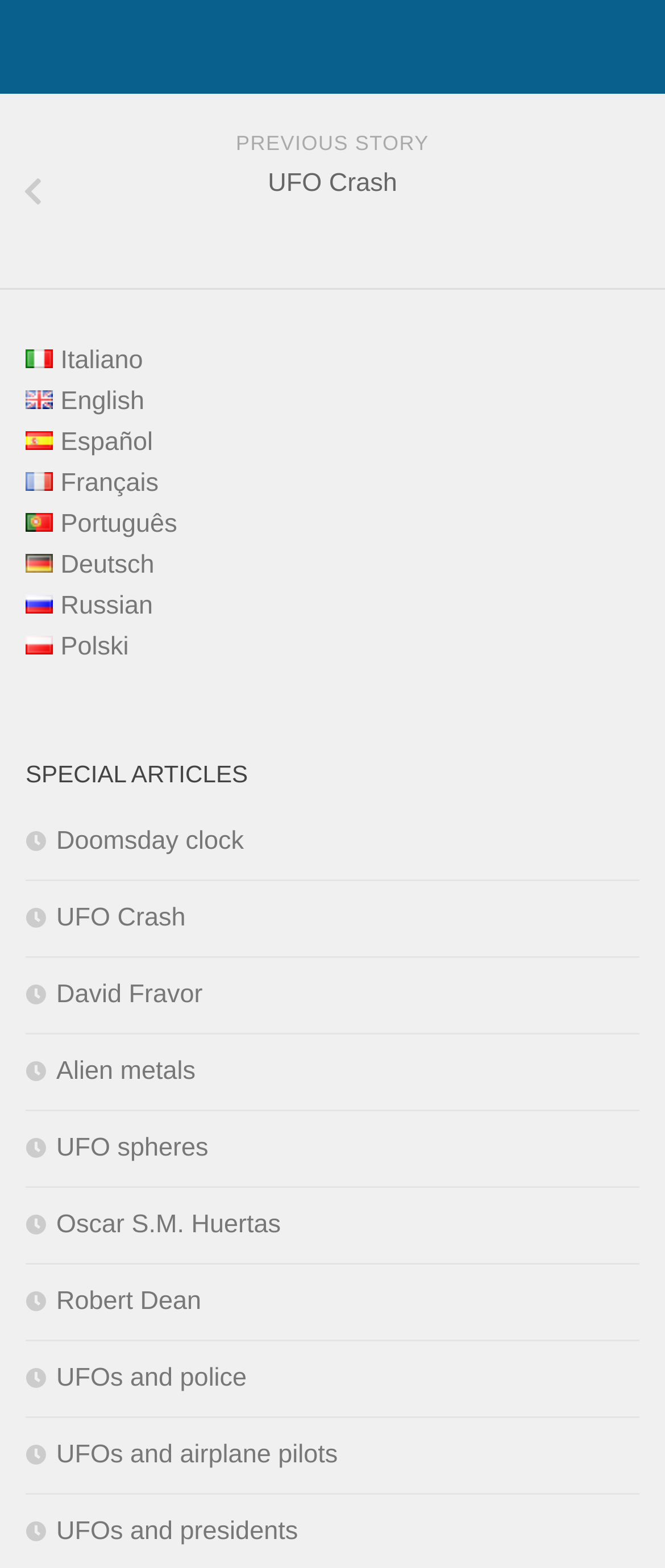Please determine the bounding box coordinates of the element to click in order to execute the following instruction: "Read about UFO Crash". The coordinates should be four float numbers between 0 and 1, specified as [left, top, right, bottom].

[0.038, 0.576, 0.279, 0.595]